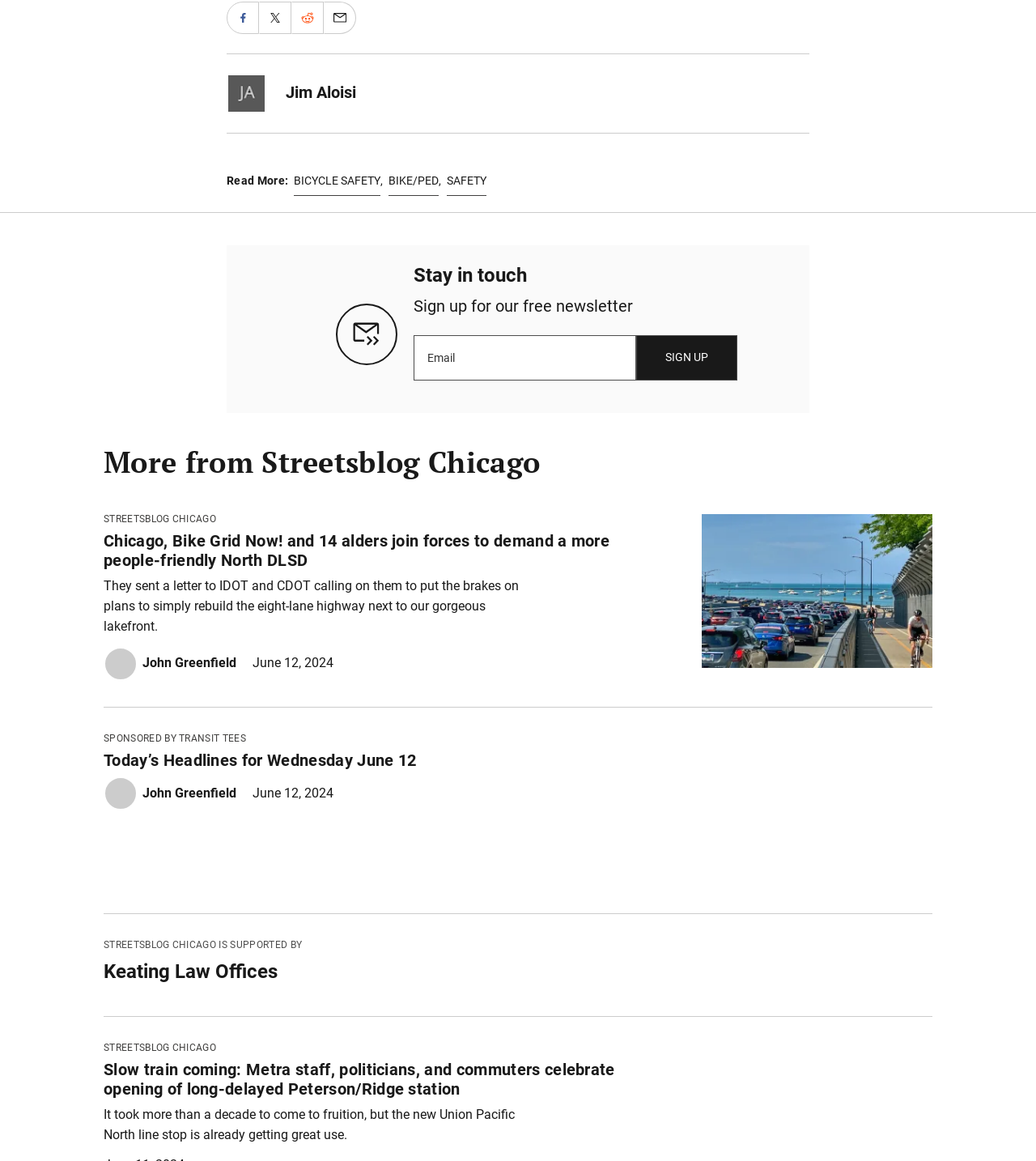What is the topic of the article 'Chicago, Bike Grid Now! and 14 alders join forces to demand a more people-friendly North DLSD'?
From the image, provide a succinct answer in one word or a short phrase.

BICYCLE SAFETY